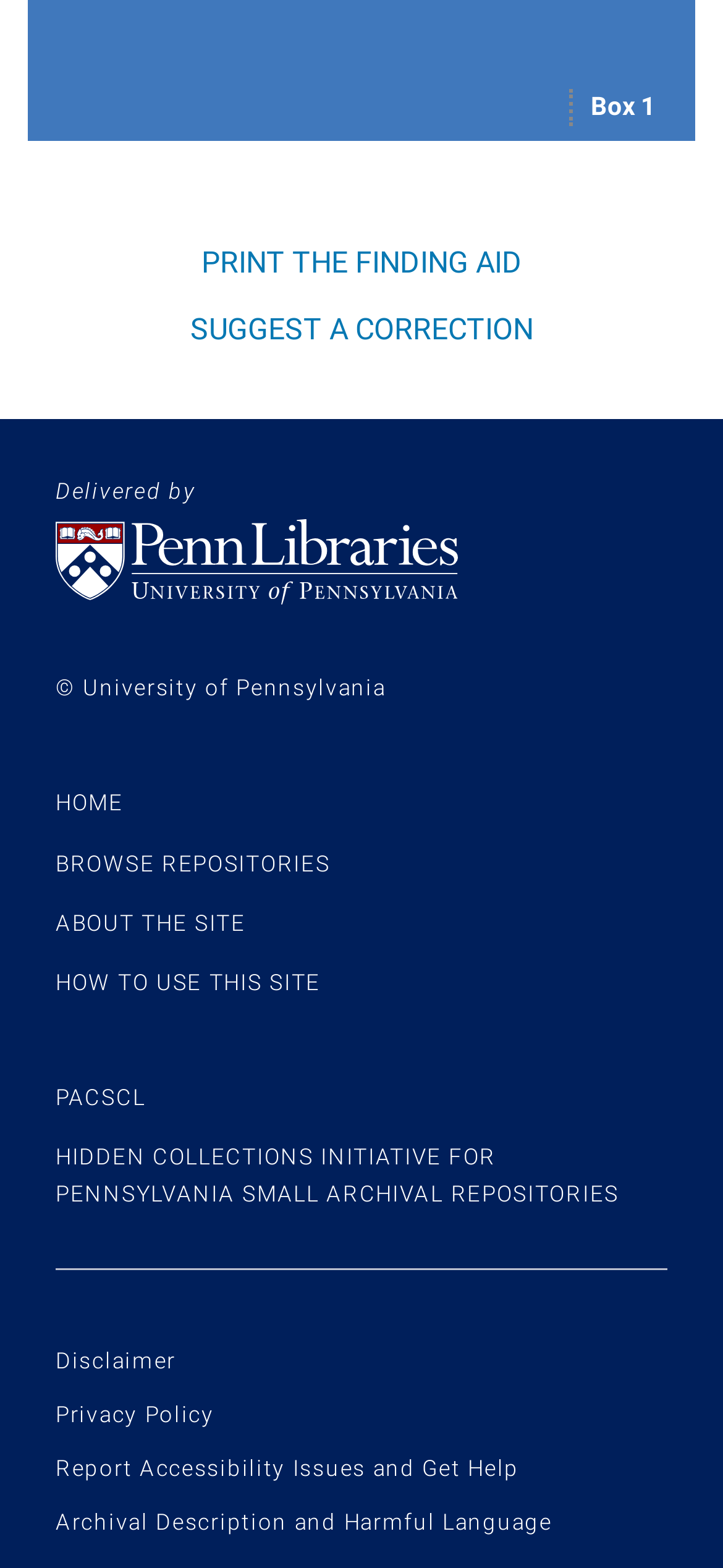Identify and provide the bounding box for the element described by: "Print the finding aid".

[0.263, 0.151, 0.737, 0.184]